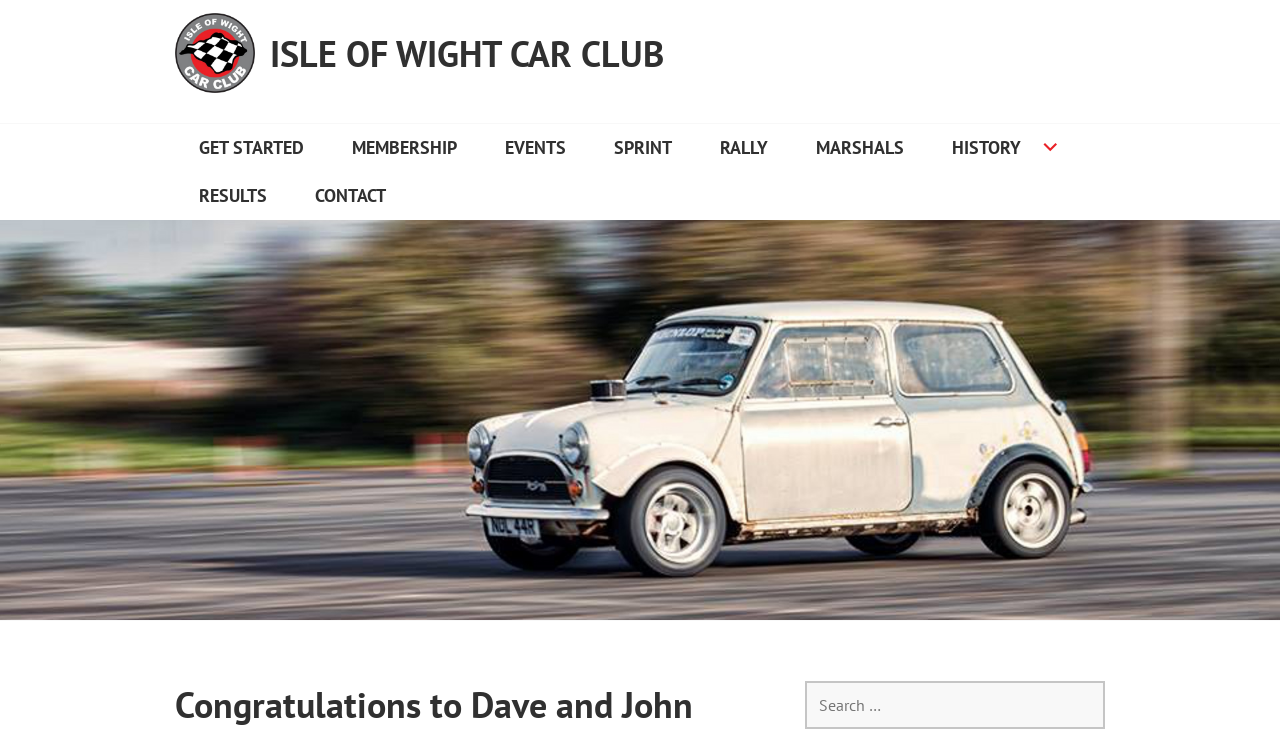Please locate the bounding box coordinates of the region I need to click to follow this instruction: "Contact the club".

[0.227, 0.236, 0.32, 0.302]